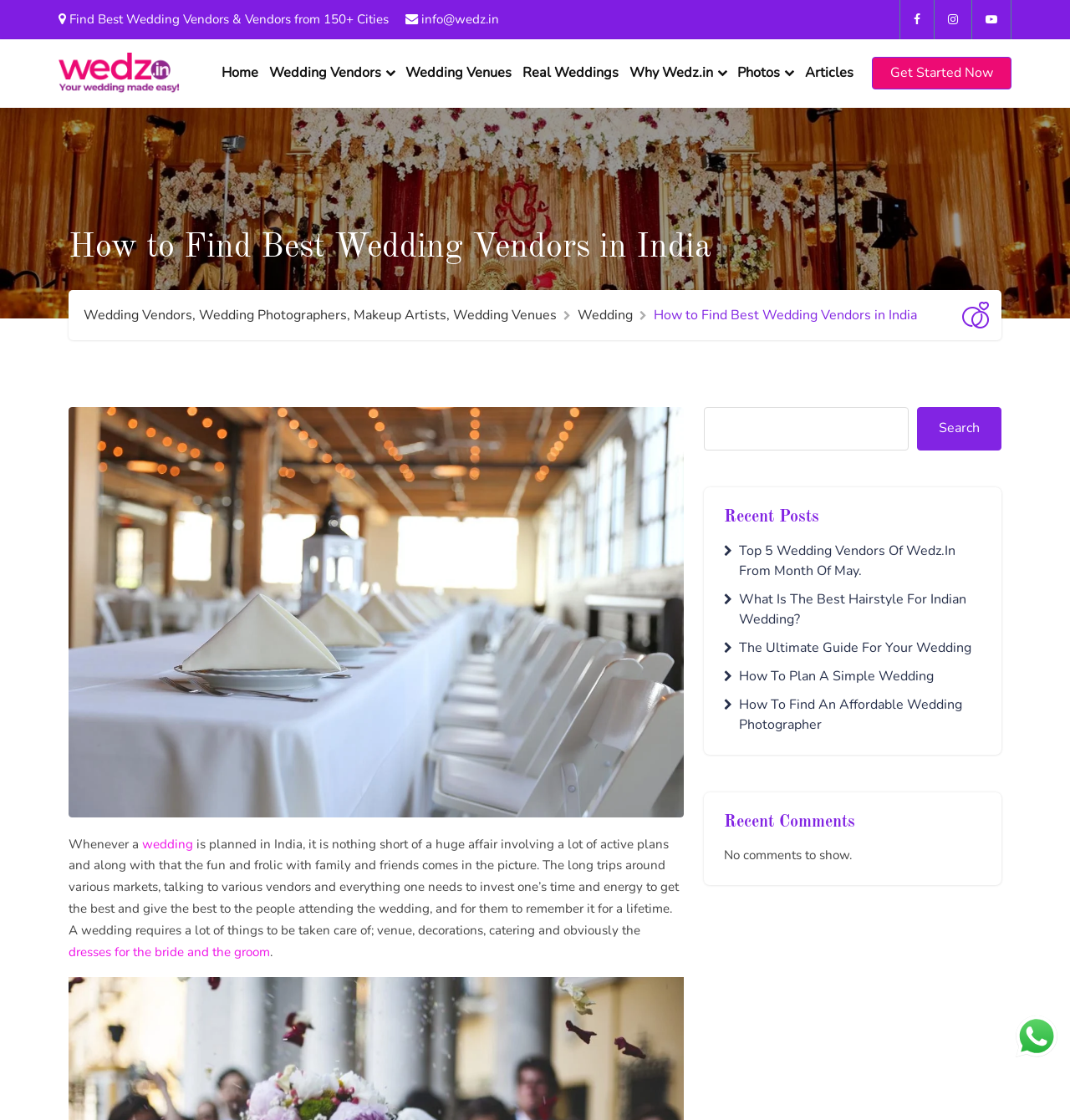What is the topic of the article mentioned in the third recent post?
Look at the screenshot and give a one-word or phrase answer.

The Ultimate Guide For Your Wedding